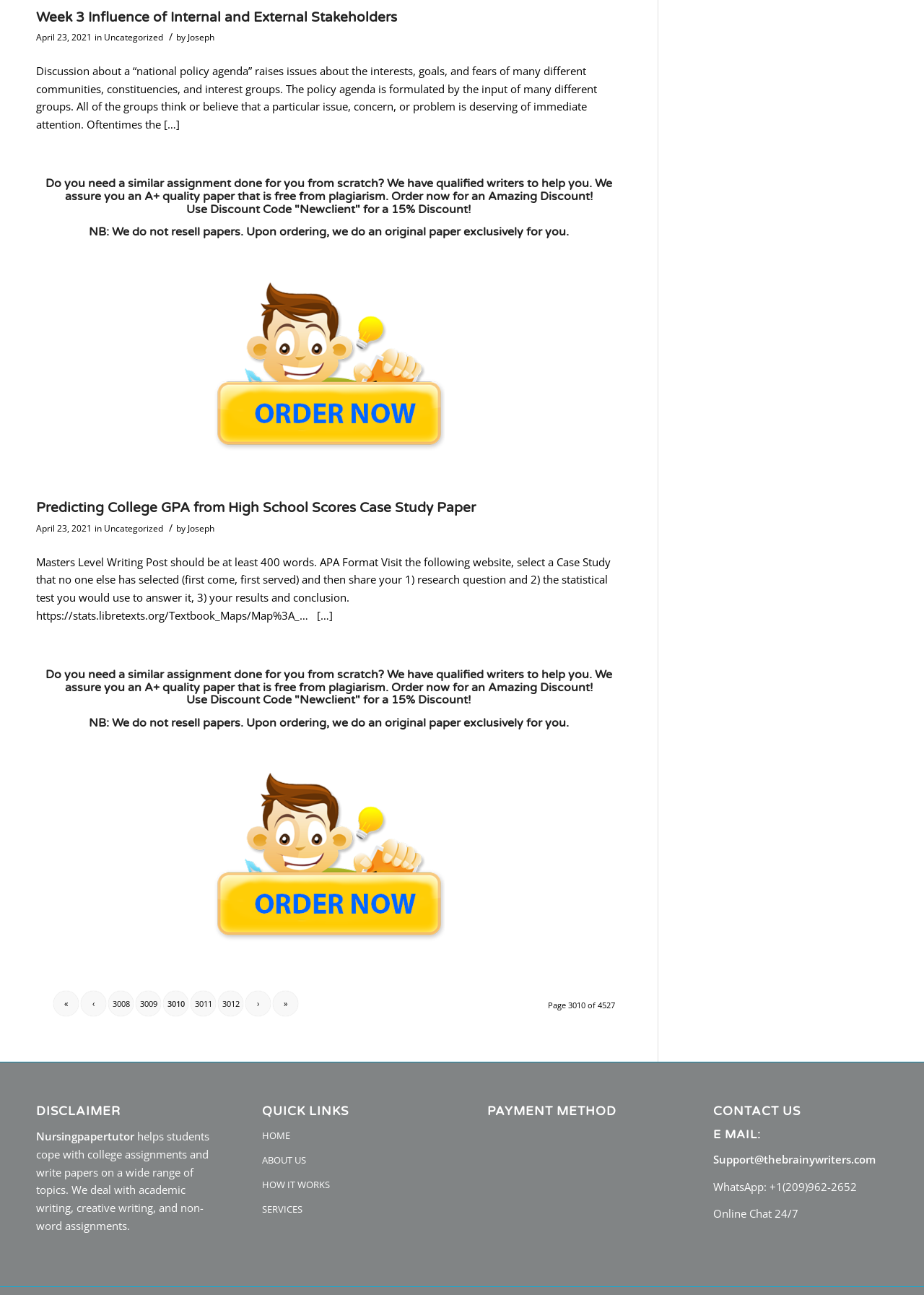Please provide a detailed answer to the question below based on the screenshot: 
What is the title of the first article?

The first article's title can be found in the heading element with the text 'Week 3 Influence of Internal and External Stakeholders' which is a child of the 'HeaderAsNonLandmark' element.